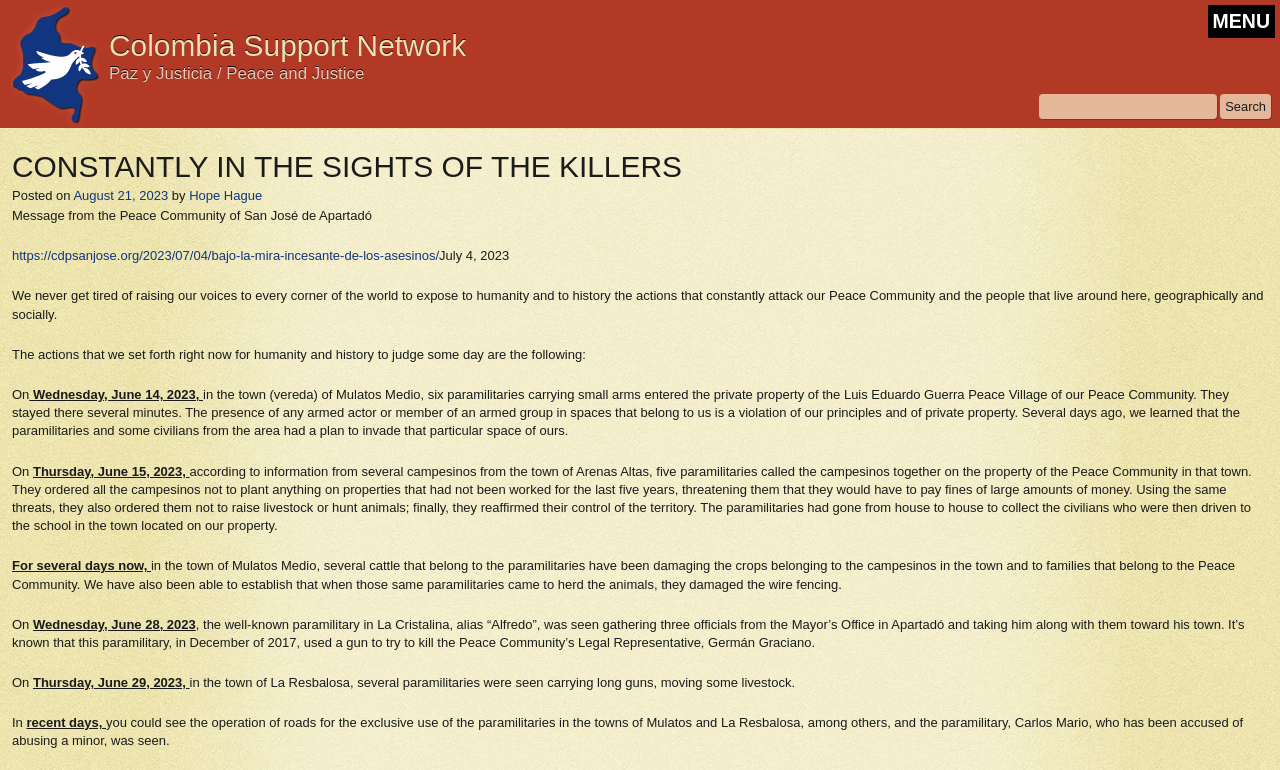Please answer the following question using a single word or phrase: 
How many instances of paramilitary activity are mentioned in the latest article?

5